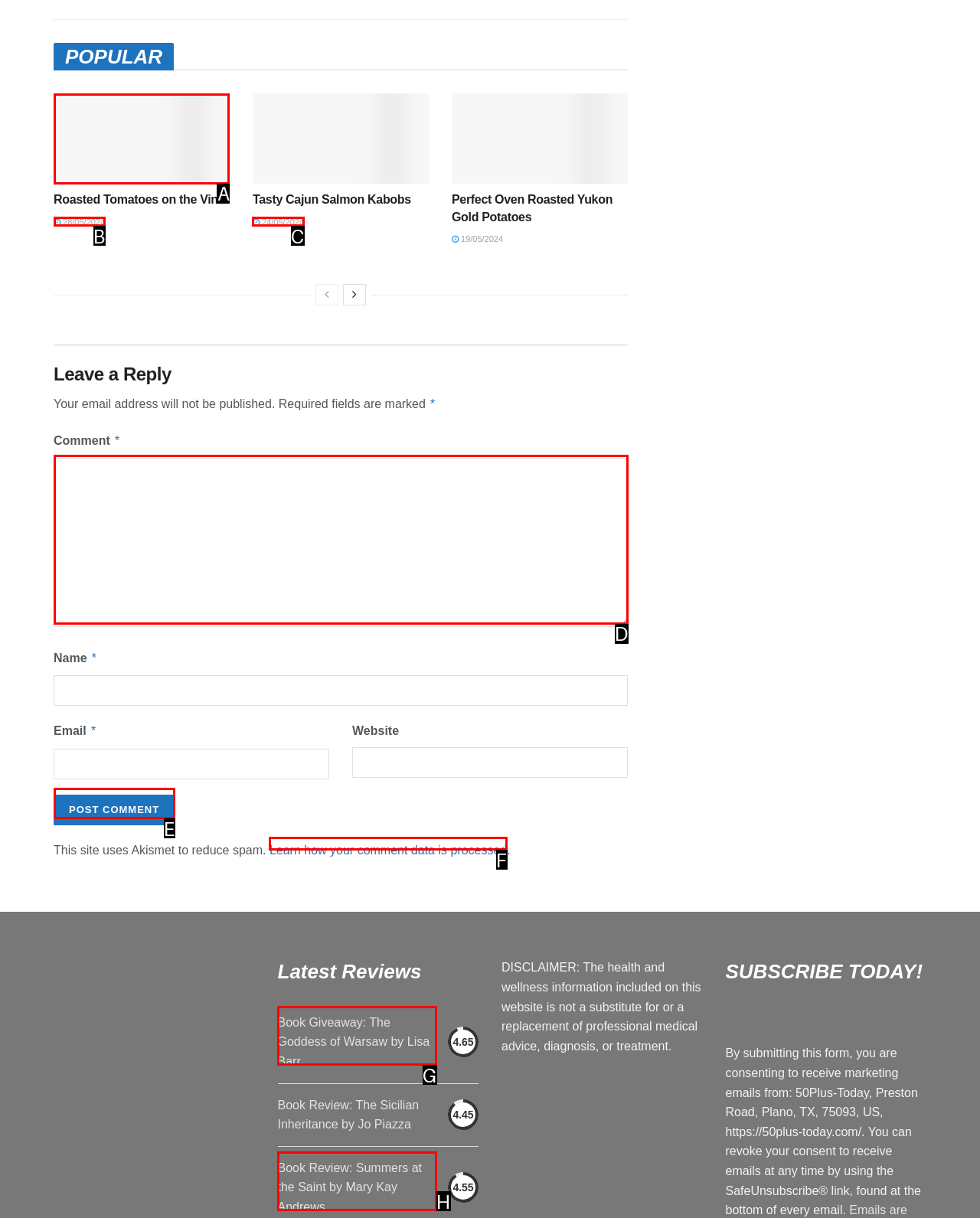Which option should you click on to fulfill this task: go to home page? Answer with the letter of the correct choice.

None